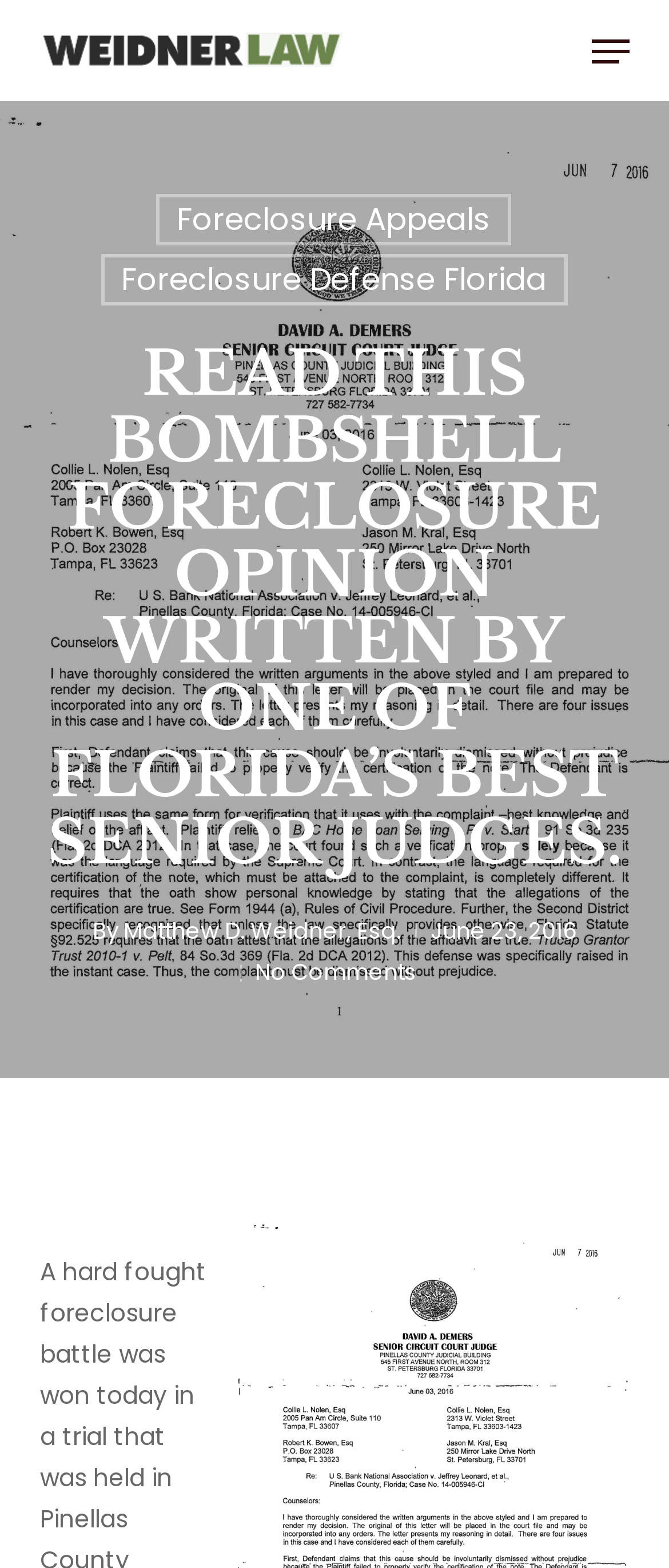Who wrote the article?
Provide a one-word or short-phrase answer based on the image.

Matthew D. Weidner, Esq.